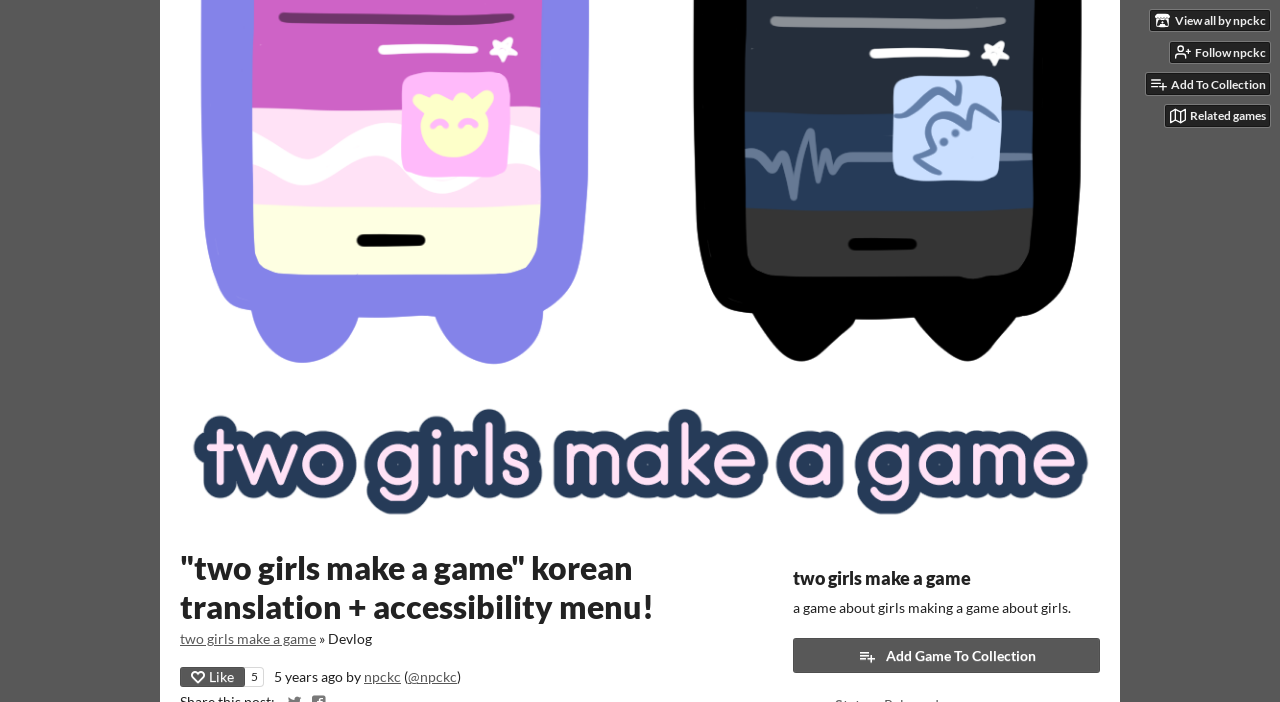What is the name of the game?
Answer the question with a single word or phrase, referring to the image.

two girls make a game